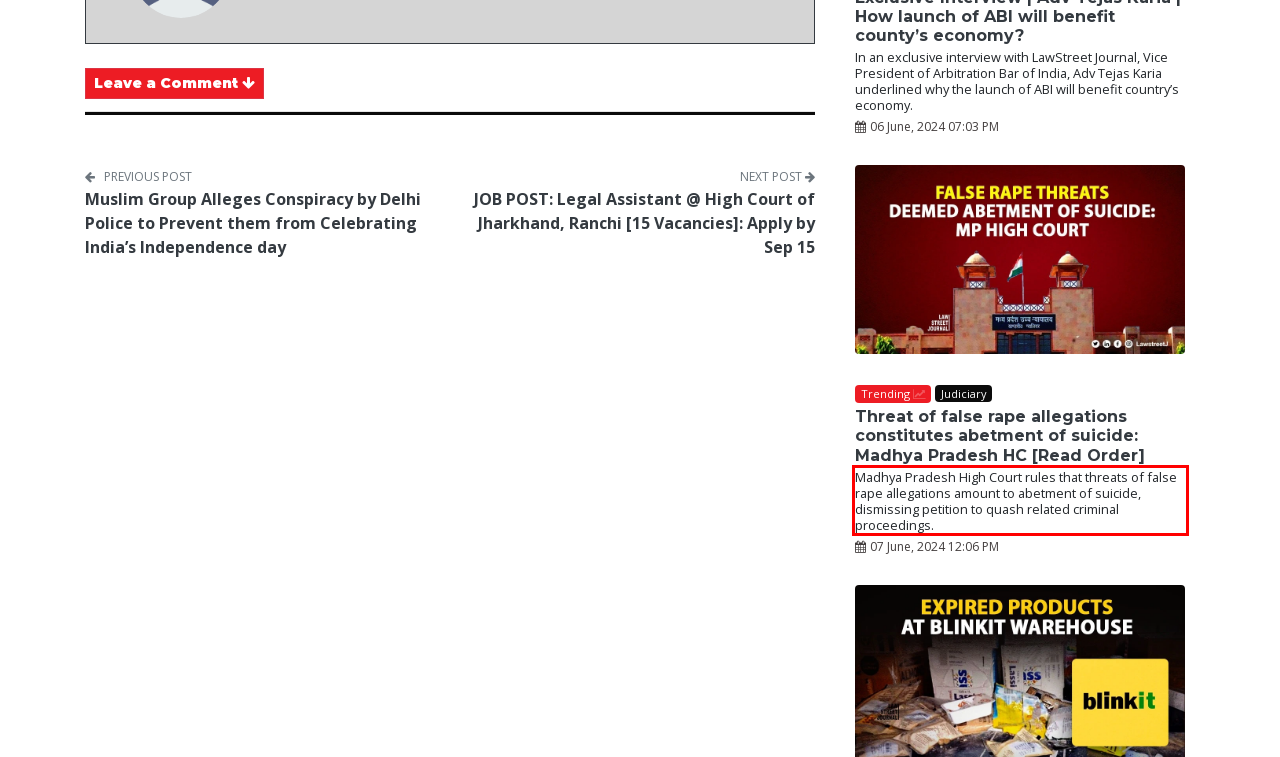Please look at the screenshot provided and find the red bounding box. Extract the text content contained within this bounding box.

Madhya Pradesh High Court rules that threats of false rape allegations amount to abetment of suicide, dismissing petition to quash related criminal proceedings.